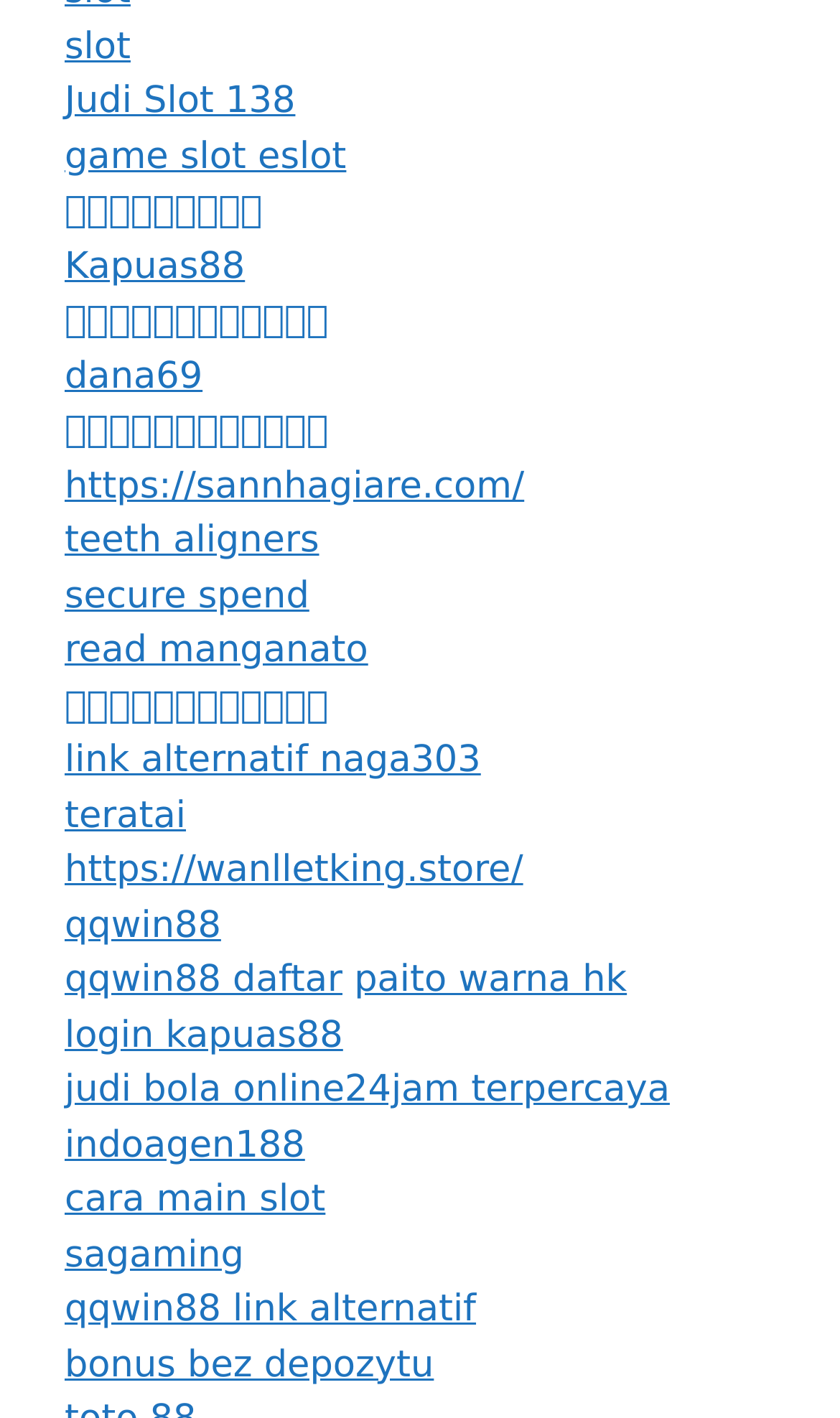Respond with a single word or phrase to the following question: What is the URL of the link 'https://sannhagiare.com/'?

https://sannhagiare.com/